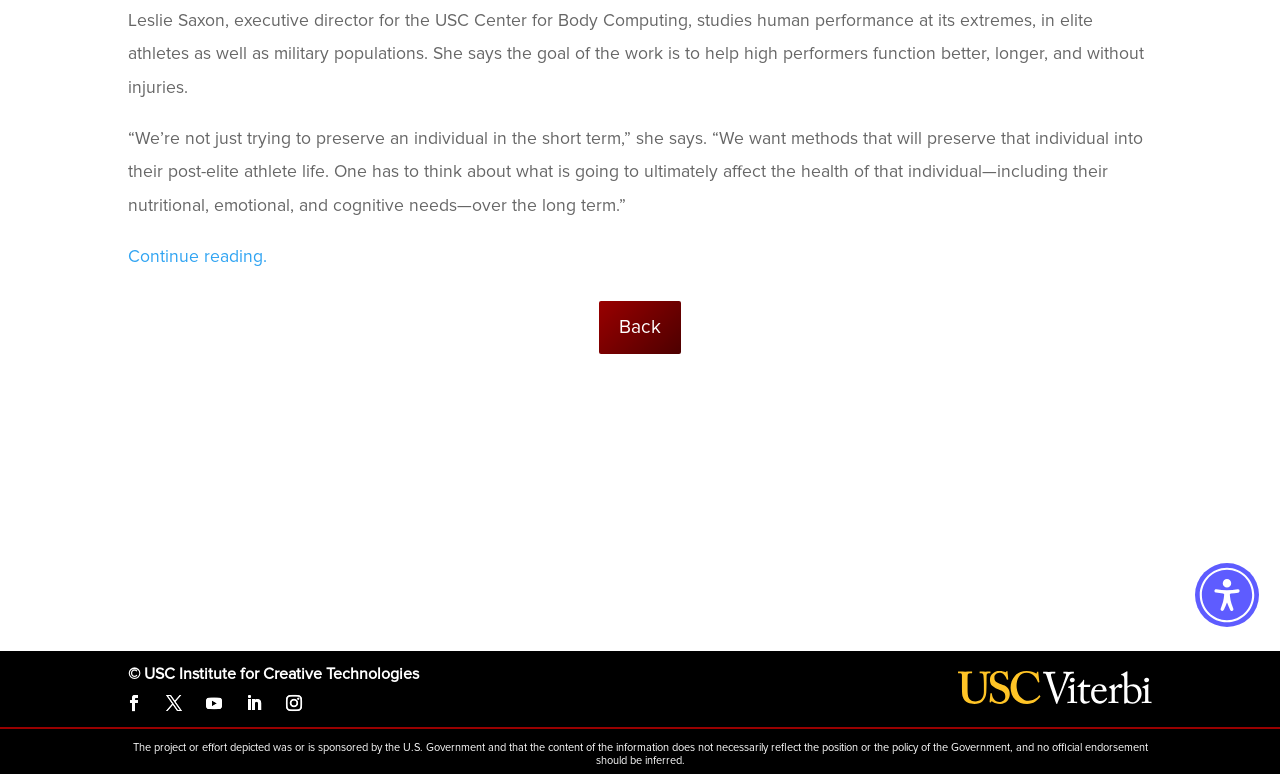Find the bounding box coordinates corresponding to the UI element with the description: "Follow". The coordinates should be formatted as [left, top, right, bottom], with values as floats between 0 and 1.

[0.186, 0.888, 0.211, 0.929]